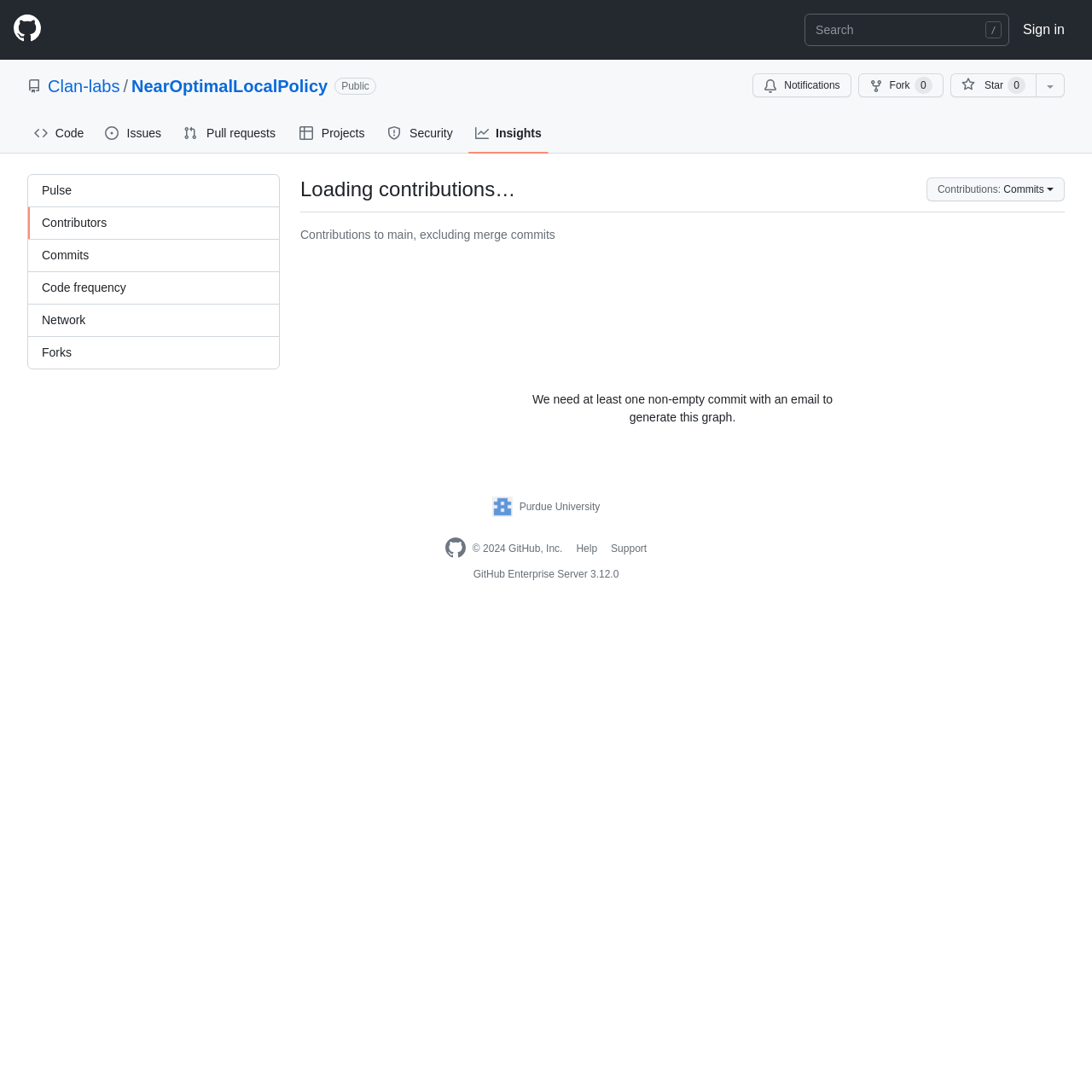Locate the bounding box of the UI element defined by this description: "Sign in". The coordinates should be given as four float numbers between 0 and 1, formatted as [left, top, right, bottom].

[0.937, 0.018, 0.975, 0.037]